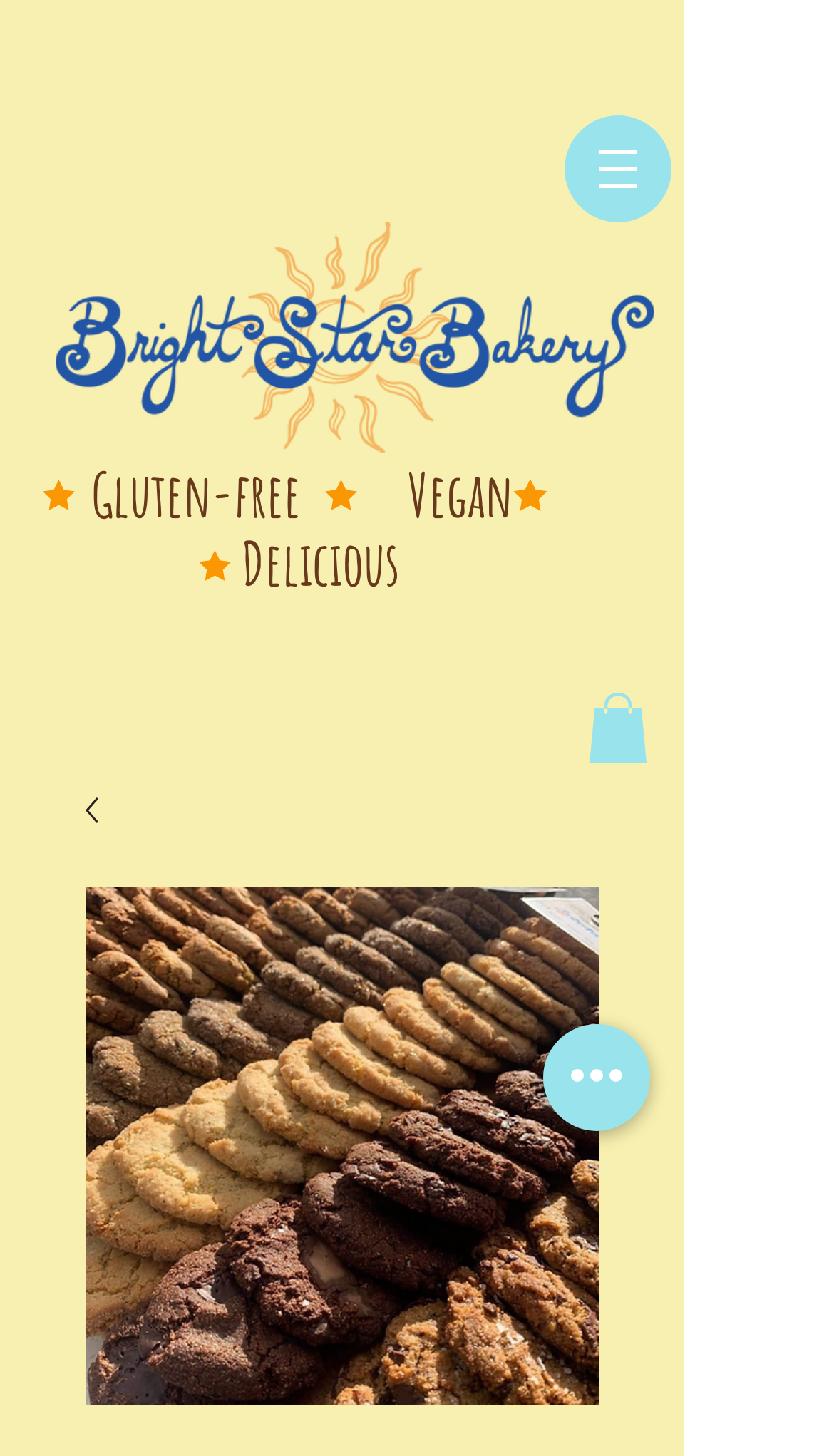Provide the bounding box coordinates for the UI element that is described as: "aria-label="Quick actions"".

[0.651, 0.703, 0.779, 0.777]